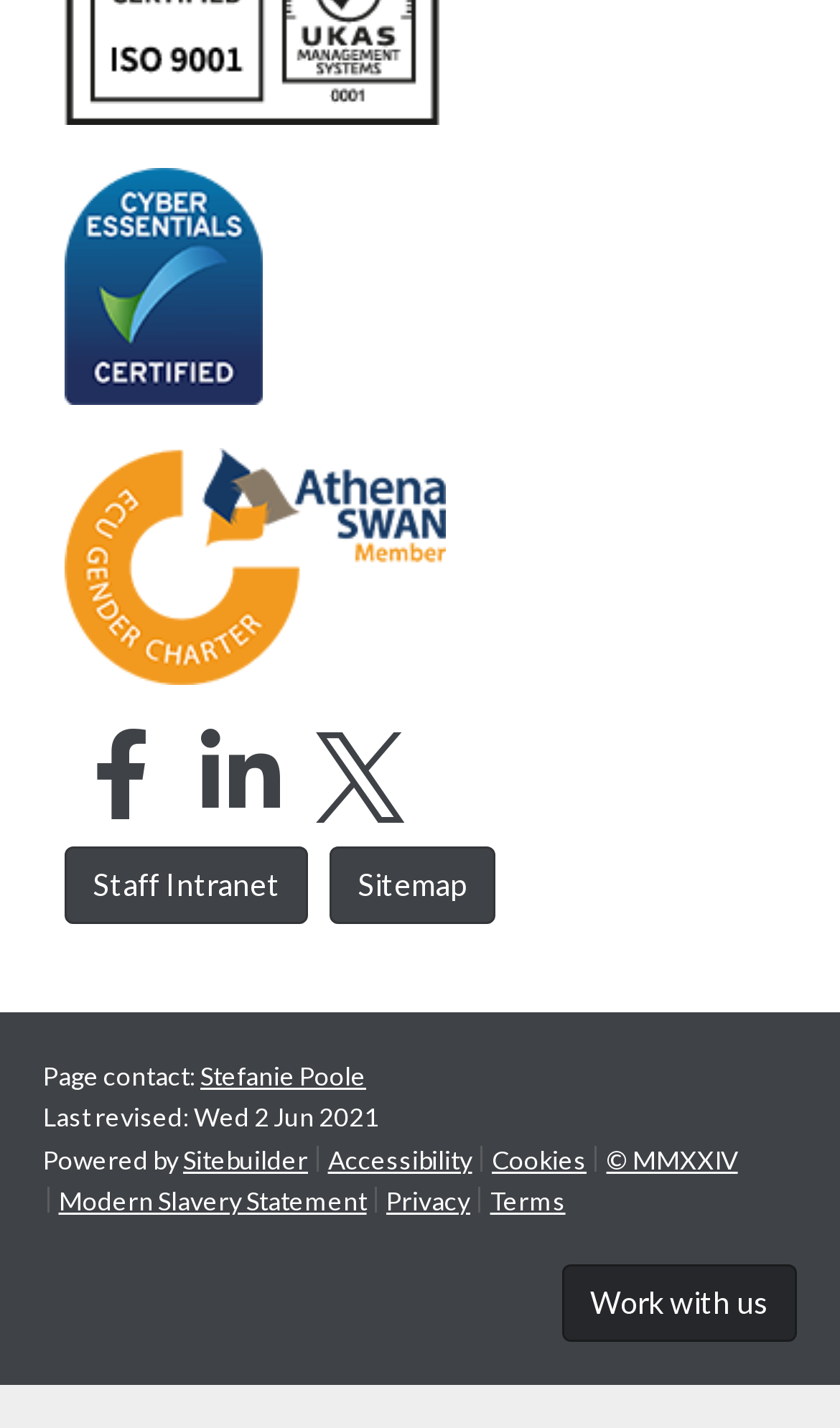Use the details in the image to answer the question thoroughly: 
What is the last revised date of the page?

The last revised date of the page is identified by the static text 'Last revised: Wed 2 Jun 2021' with a bounding box coordinate of [0.051, 0.771, 0.451, 0.794].